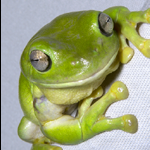Where are green tree frogs often found?
Could you give a comprehensive explanation in response to this question?

According to the caption, green tree frogs are often seen in 'lush, tropical areas', which is a description of their typical habitat.